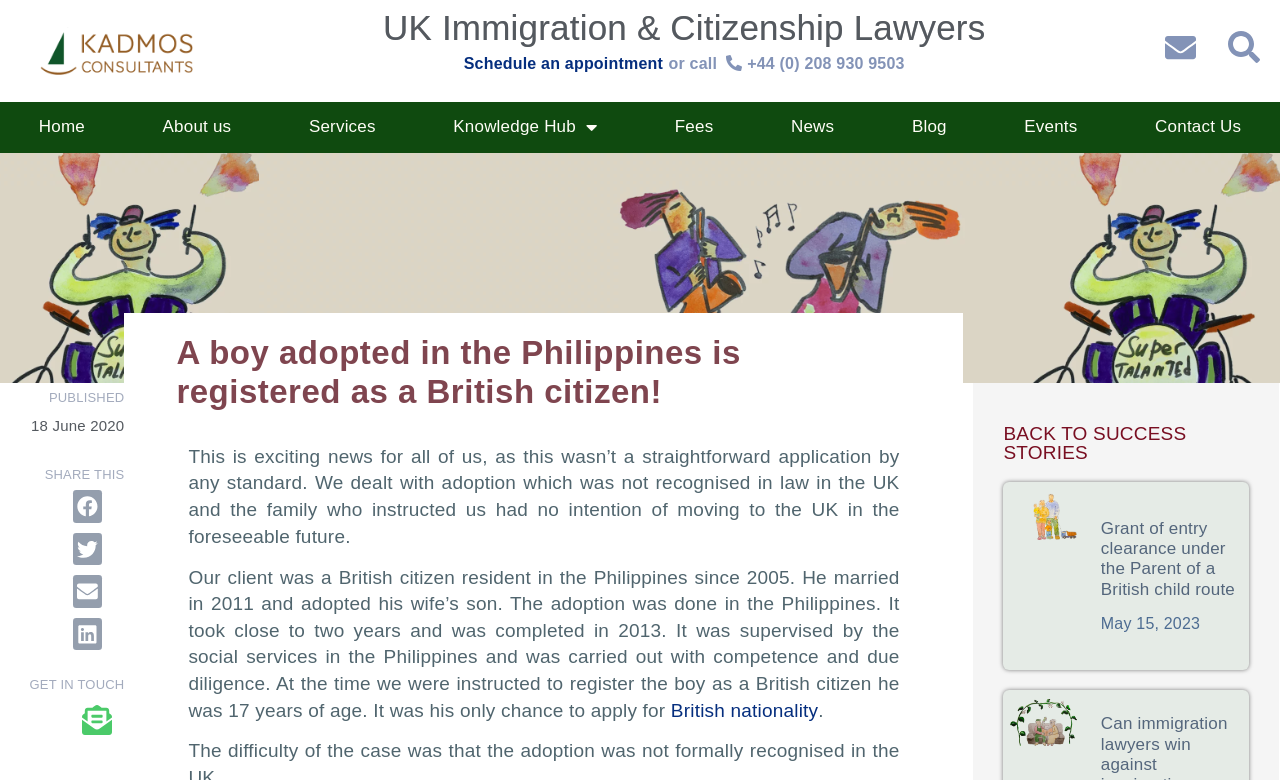Ascertain the bounding box coordinates for the UI element detailed here: "aria-label="Share on facebook"". The coordinates should be provided as [left, top, right, bottom] with each value being a float between 0 and 1.

[0.057, 0.629, 0.08, 0.67]